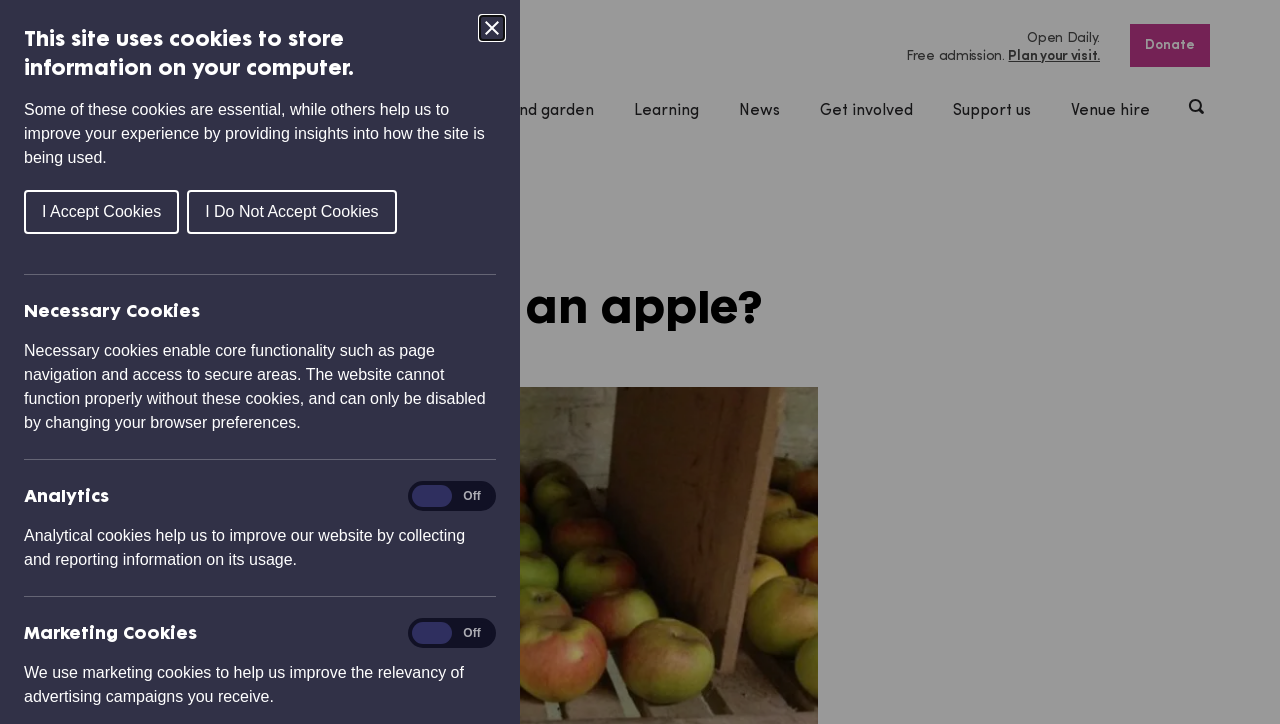Identify the bounding box coordinates of the area that should be clicked in order to complete the given instruction: "Visit the 'Fulham Palace House & Garden' page". The bounding box coordinates should be four float numbers between 0 and 1, i.e., [left, top, right, bottom].

[0.055, 0.051, 0.124, 0.157]